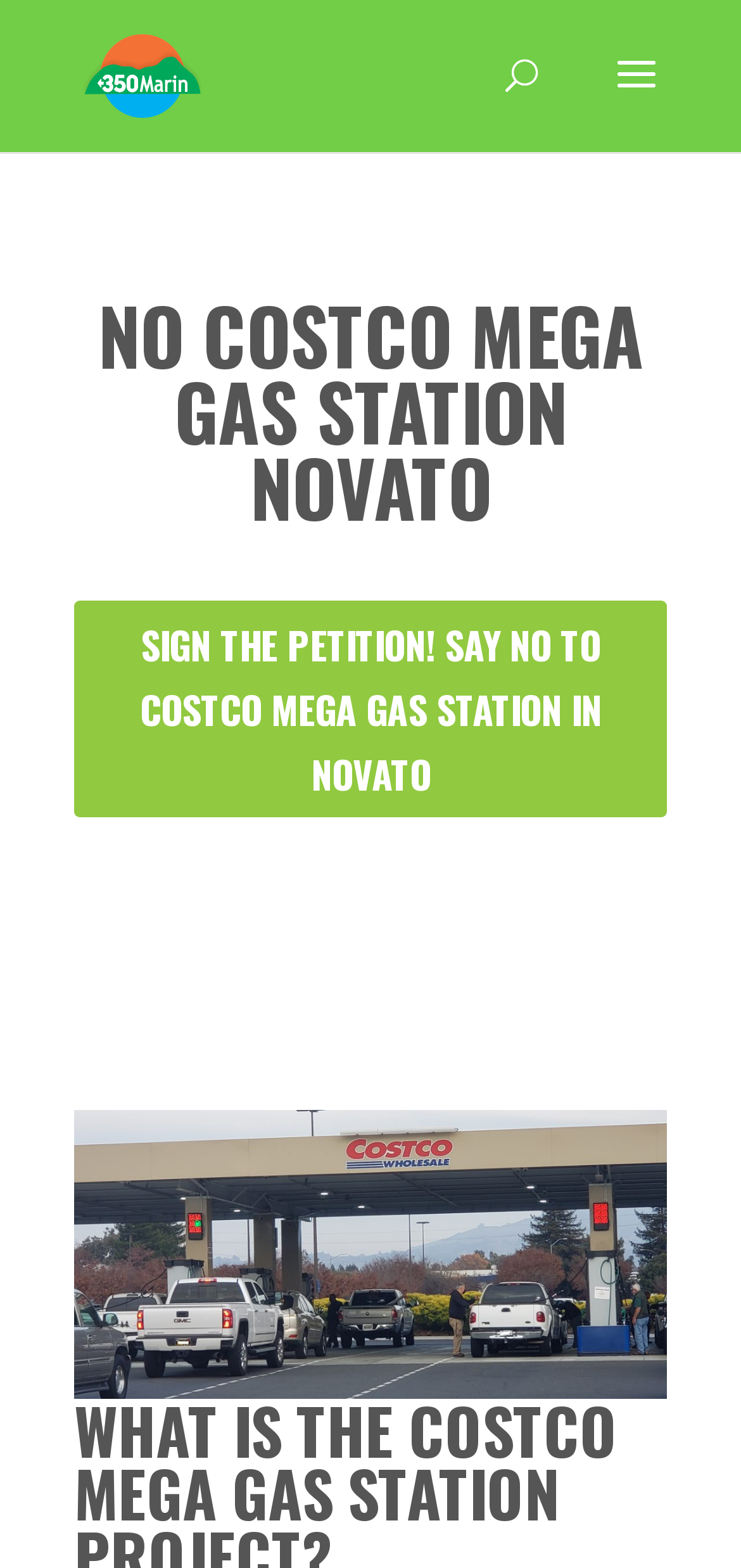Can you extract the headline from the webpage for me?

NO COSTCO MEGA GAS STATION NOVATO